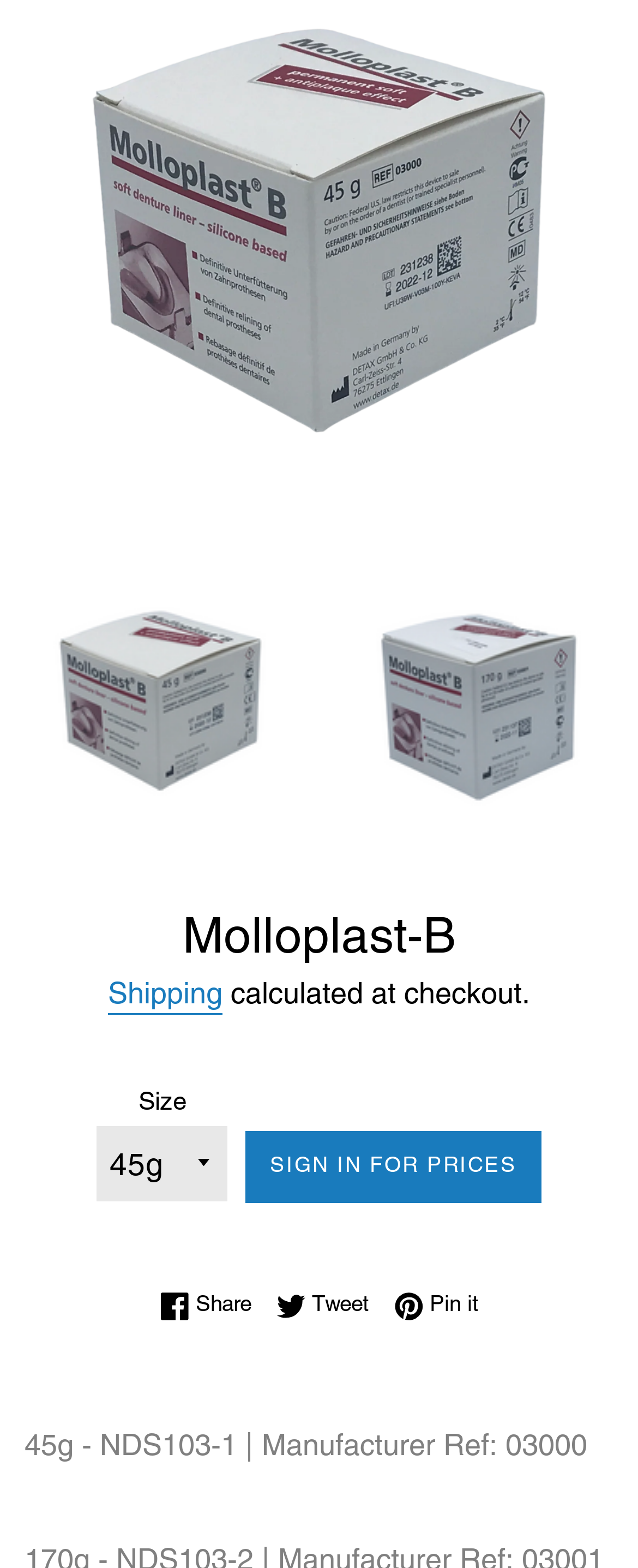Refer to the image and provide an in-depth answer to the question:
What is the size of the product?

The size of the product can be determined by looking at the heading element with the text '45g - NDS103-1 | Manufacturer Ref: 03000', which indicates that the product weighs 45 grams.